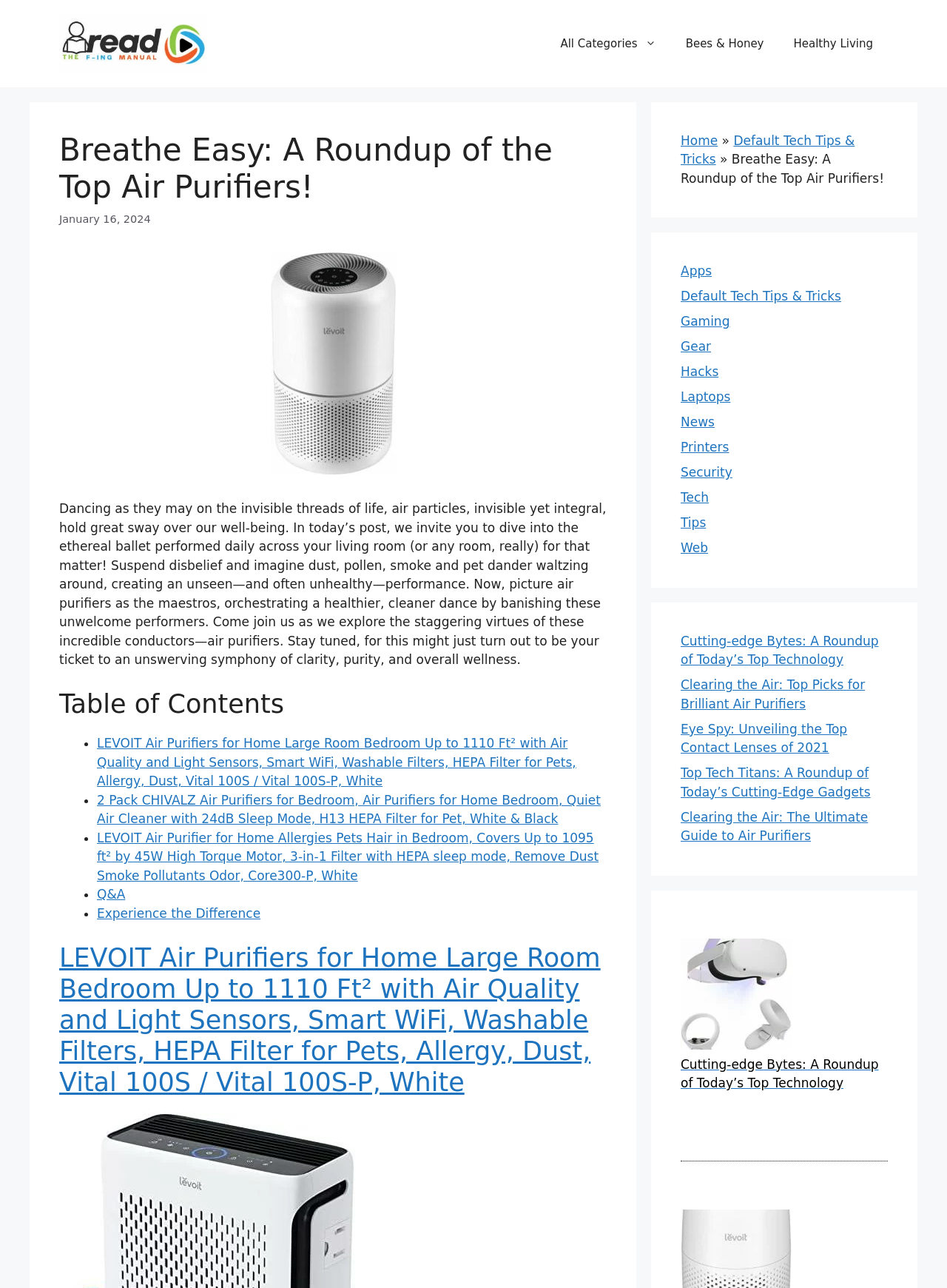Determine the main text heading of the webpage and provide its content.

Breathe Easy: A Roundup of the Top Air Purifiers!